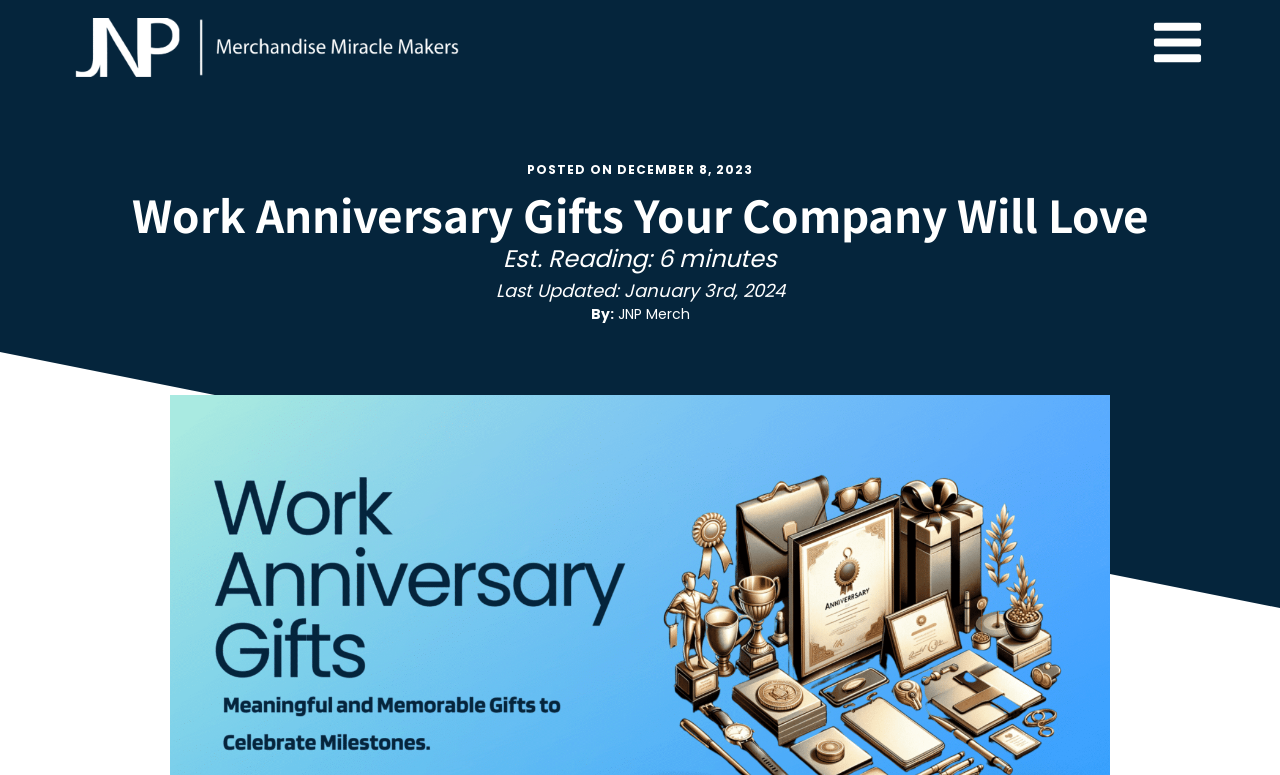What is the estimated reading time of the article?
Look at the image and answer with only one word or phrase.

6 minutes